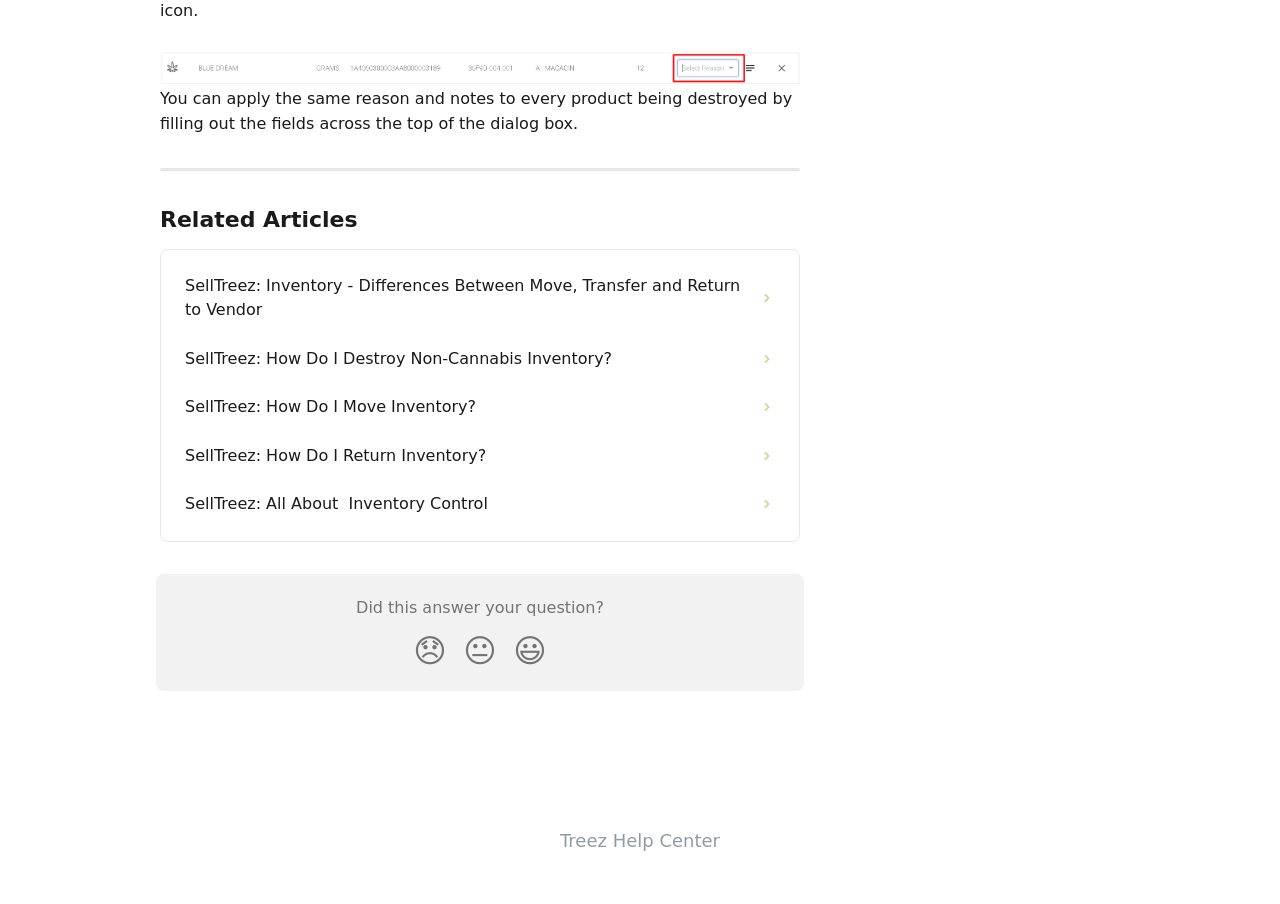Determine the bounding box coordinates for the element that should be clicked to follow this instruction: "Click the 'Treez Help Center' link". The coordinates should be given as four float numbers between 0 and 1, in the format [left, top, right, bottom].

[0.437, 0.918, 0.562, 0.942]